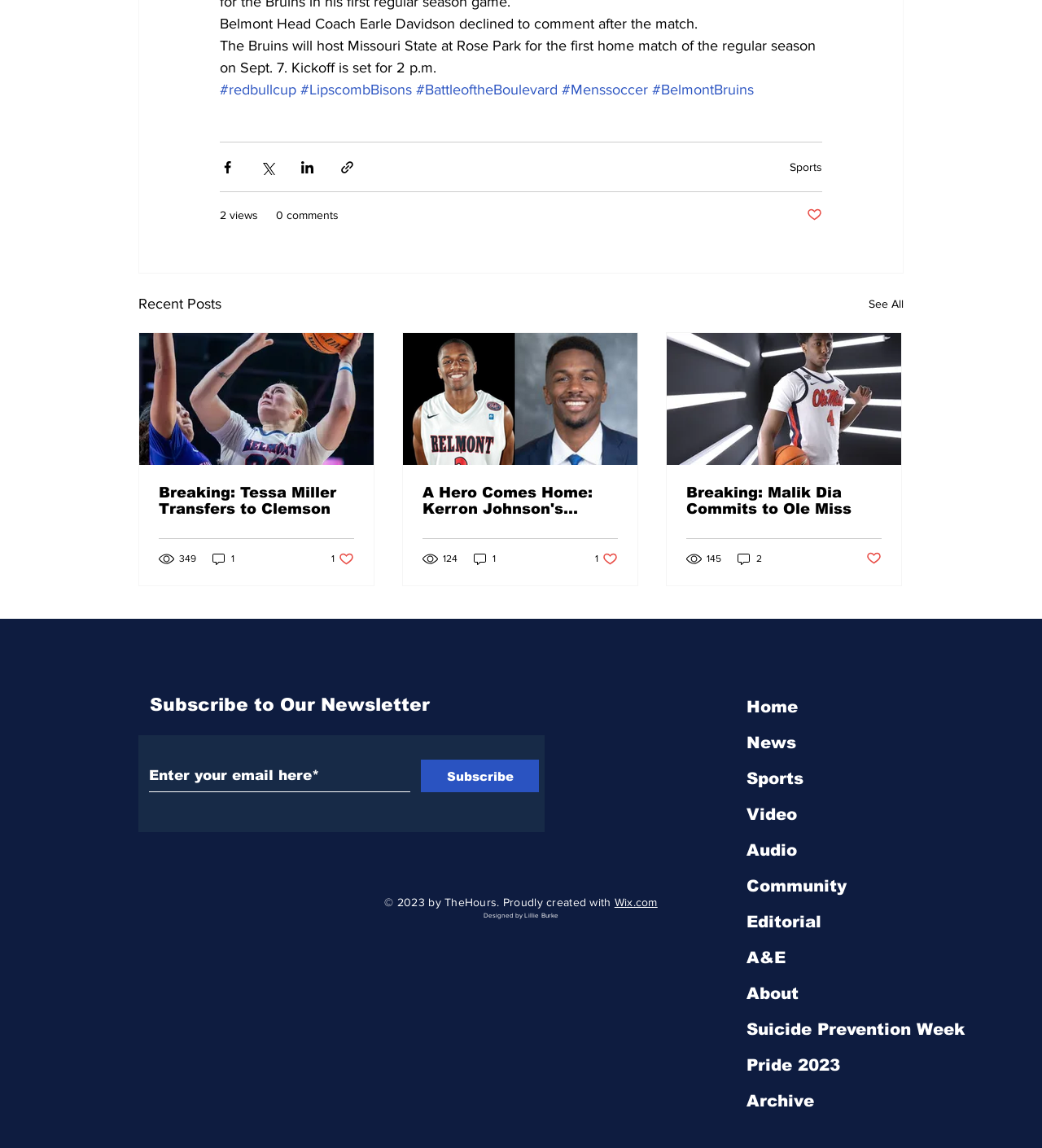Please reply with a single word or brief phrase to the question: 
What is the purpose of the button 'Share via Facebook'?

To share content on Facebook